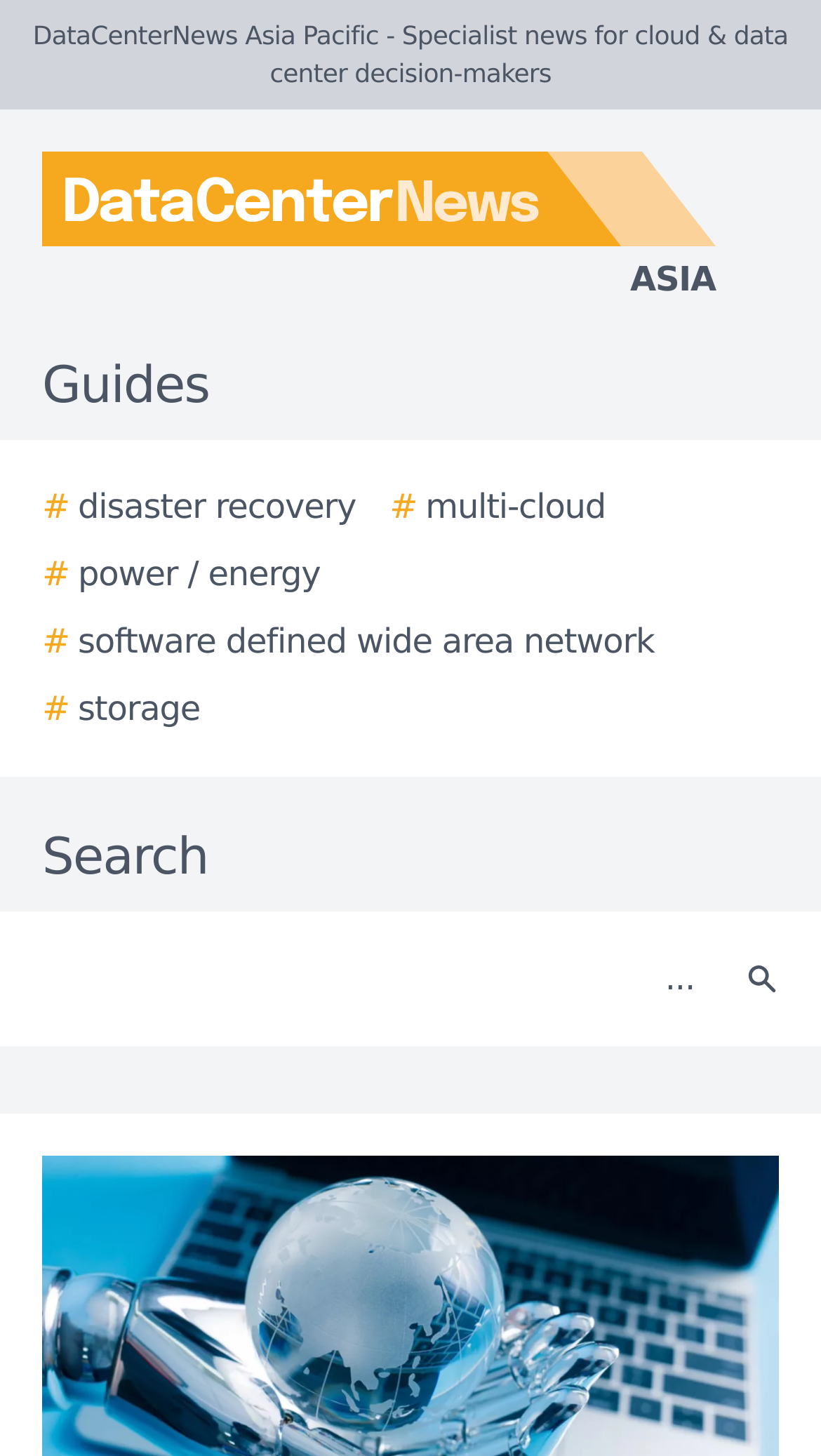What are the categories available for guides?
Can you provide a detailed and comprehensive answer to the question?

I found the answer by examining the links under the 'Guides' StaticText element, which lists the different categories available for guides, including disaster recovery, multi-cloud, power/energy, software defined wide area network, and storage.